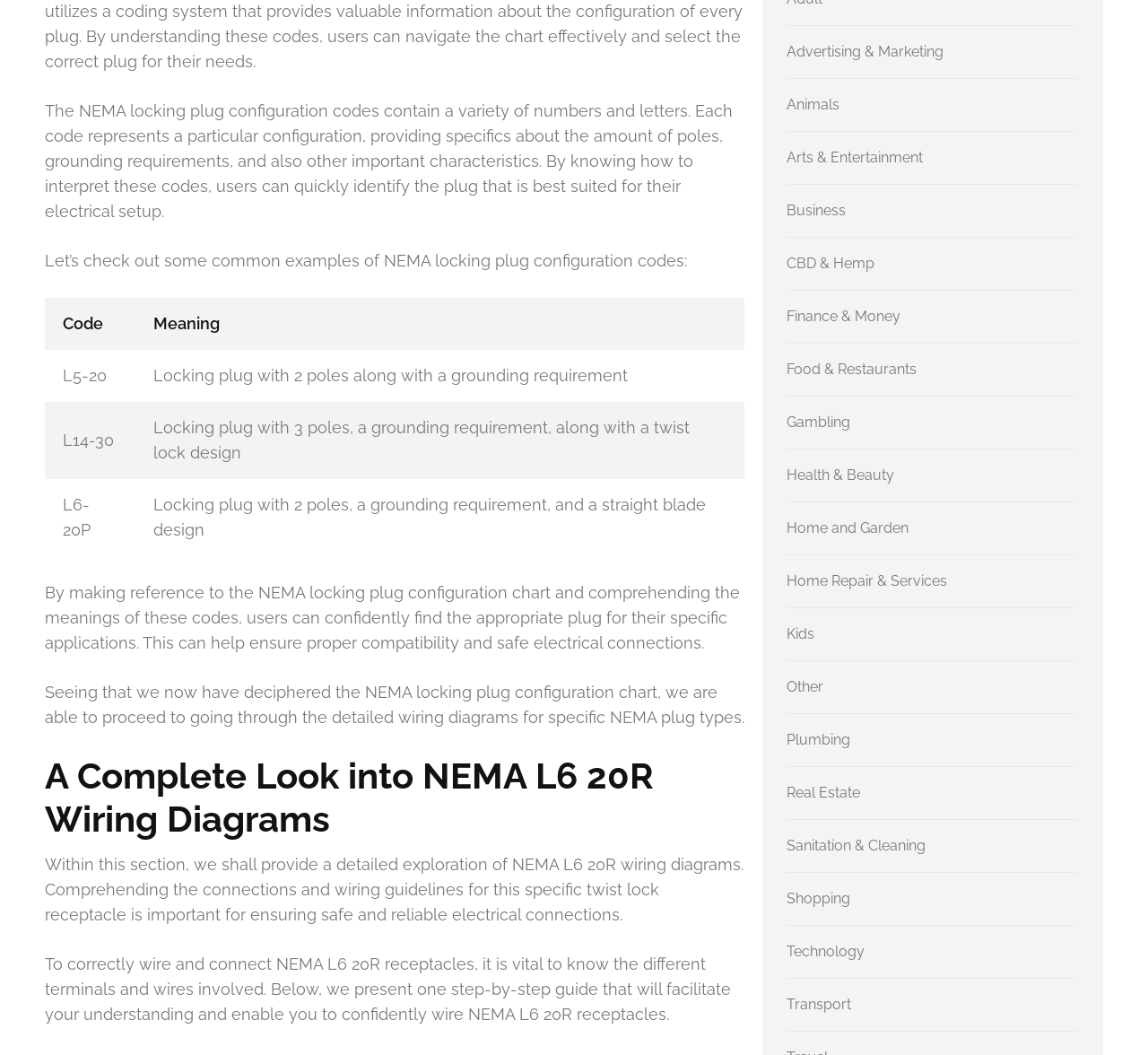What is the meaning of the code 'L5-20' in NEMA locking plug configuration?
Look at the screenshot and respond with one word or a short phrase.

Locking plug with 2 poles along with a grounding requirement